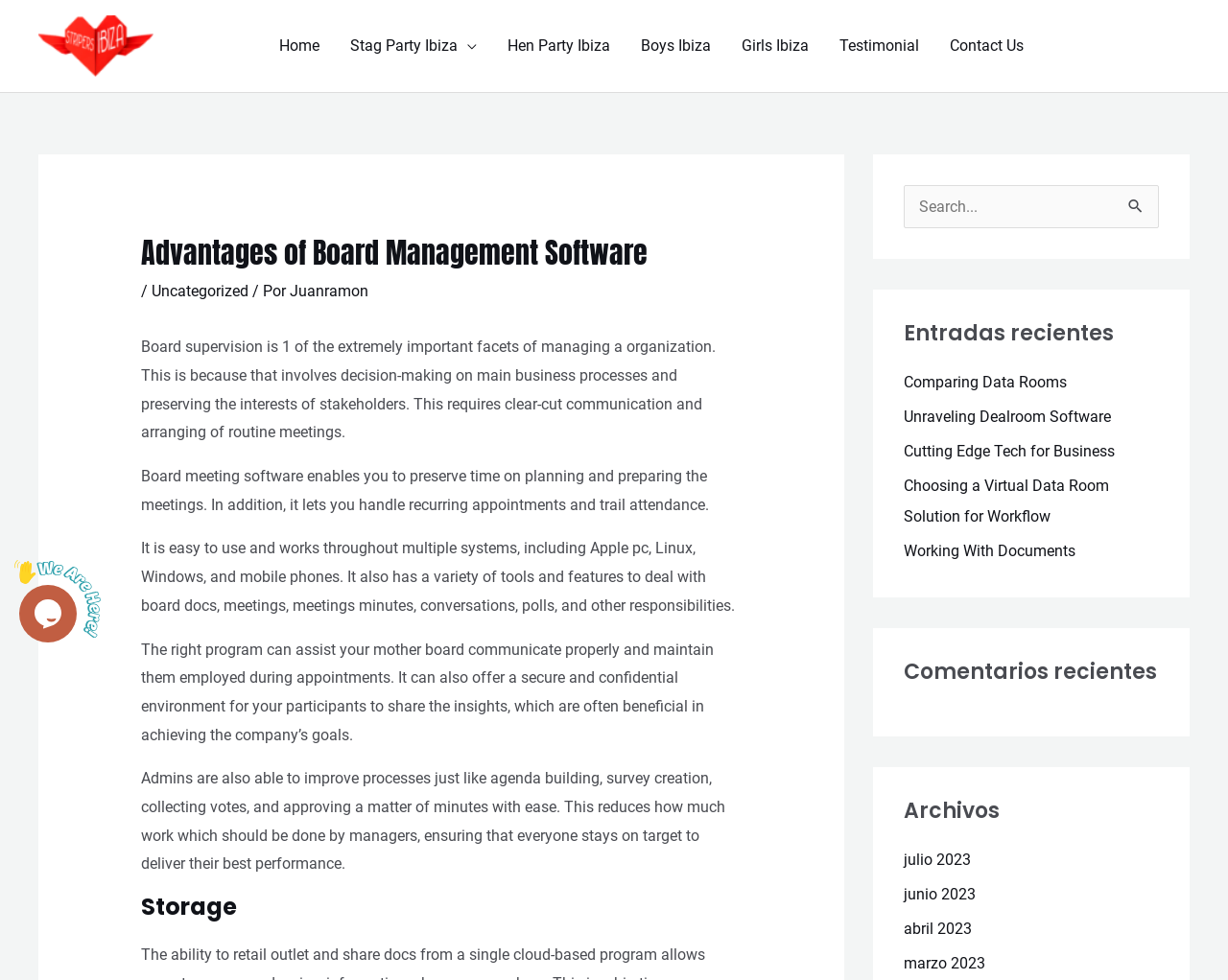What is the purpose of the 'Reservation' link?
Examine the screenshot and reply with a single word or phrase.

To make a reservation